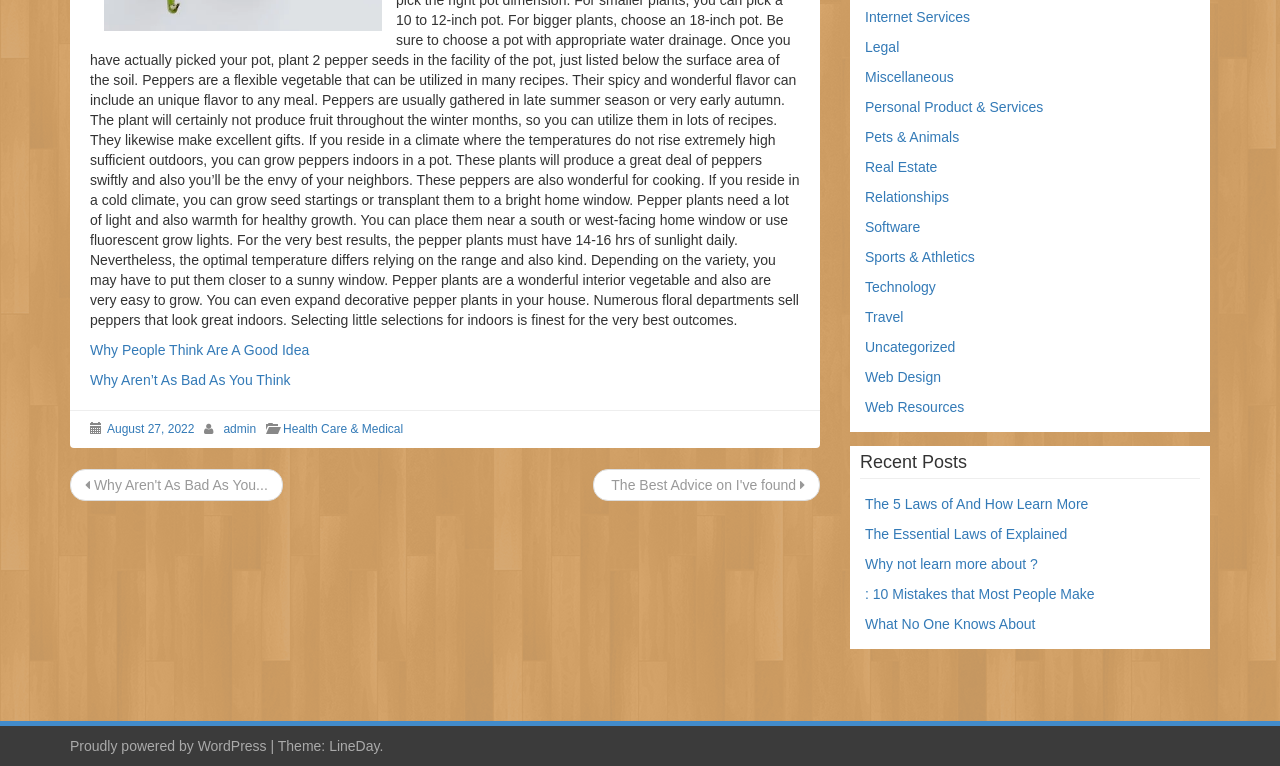Using the given description, provide the bounding box coordinates formatted as (top-left x, top-left y, bottom-right x, bottom-right y), with all values being floating point numbers between 0 and 1. Description: What No One Knows About

[0.676, 0.804, 0.809, 0.825]